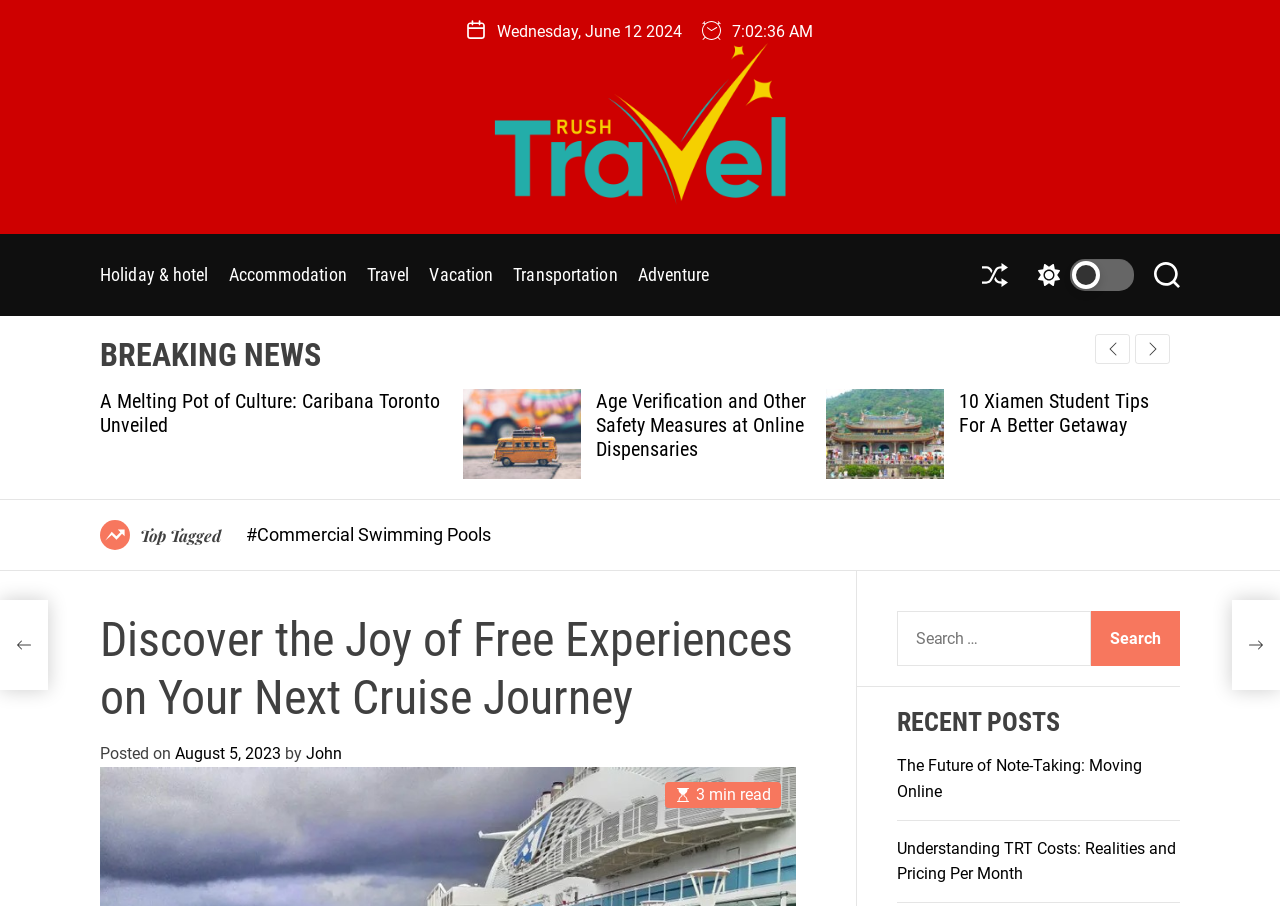Find the bounding box coordinates of the area to click in order to follow the instruction: "Search for something".

[0.701, 0.675, 0.852, 0.735]